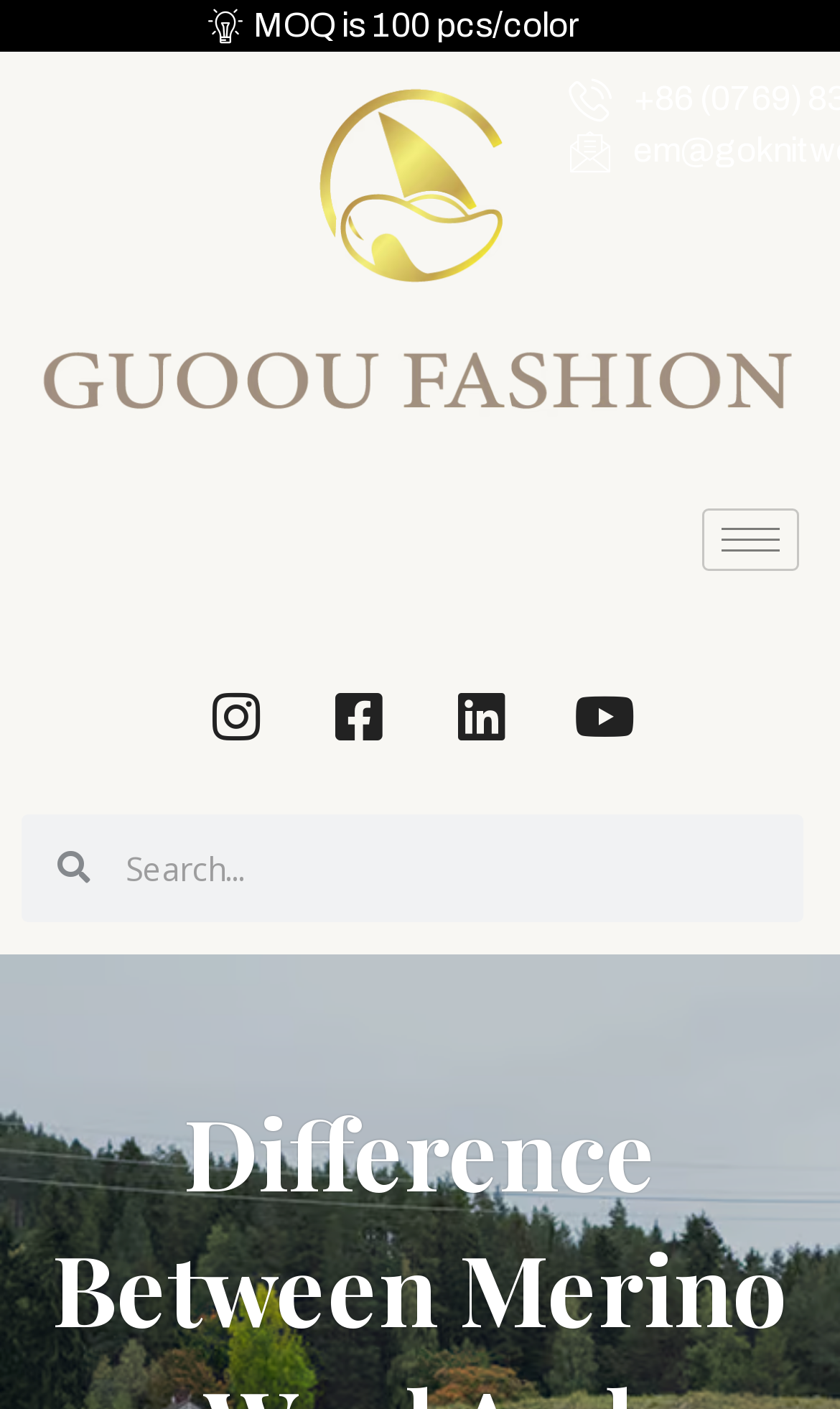What type of content is the website about?
Provide a short answer using one word or a brief phrase based on the image.

Merino Wool